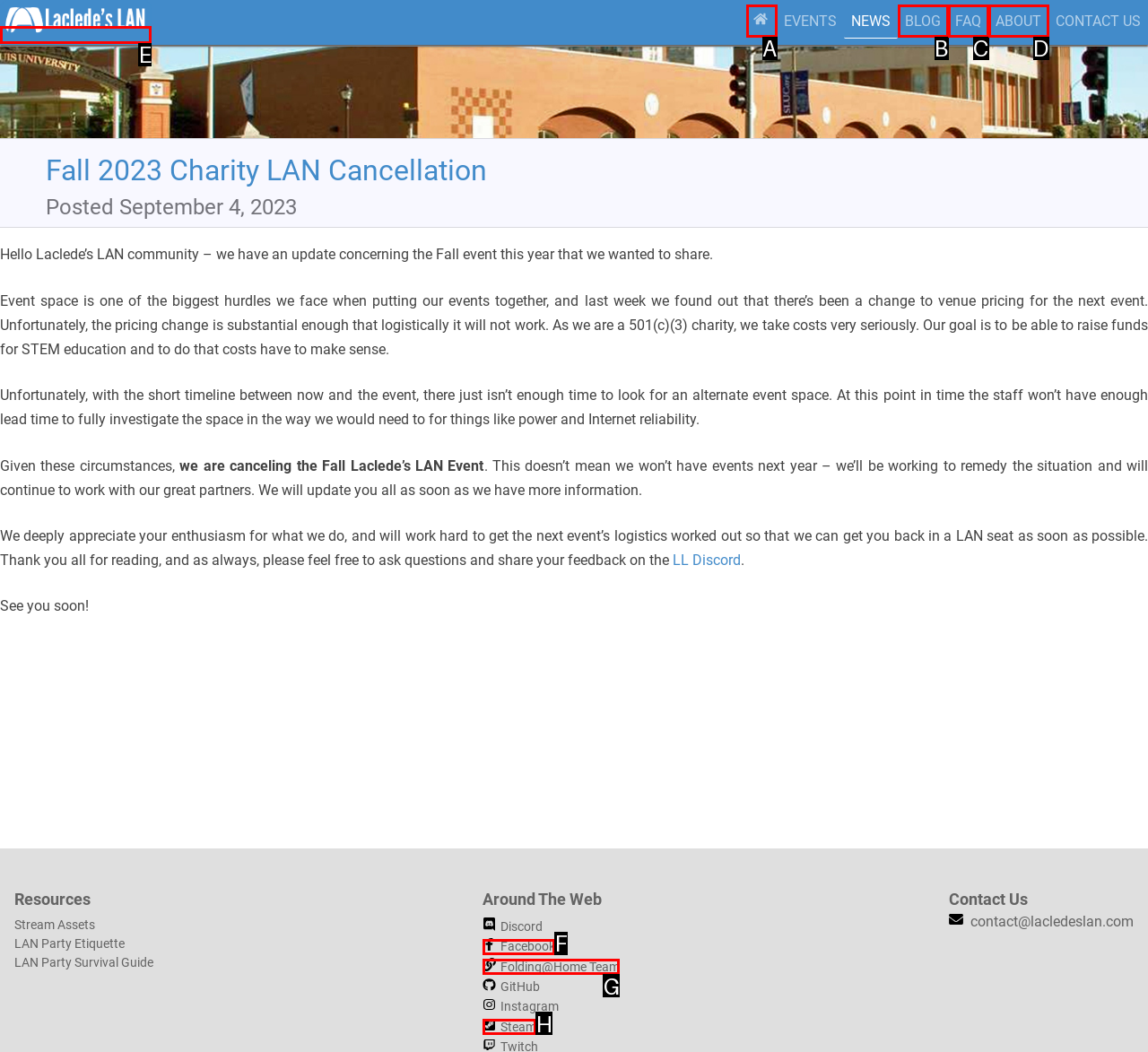Identify which HTML element aligns with the description: Folding@Home Team
Answer using the letter of the correct choice from the options available.

G